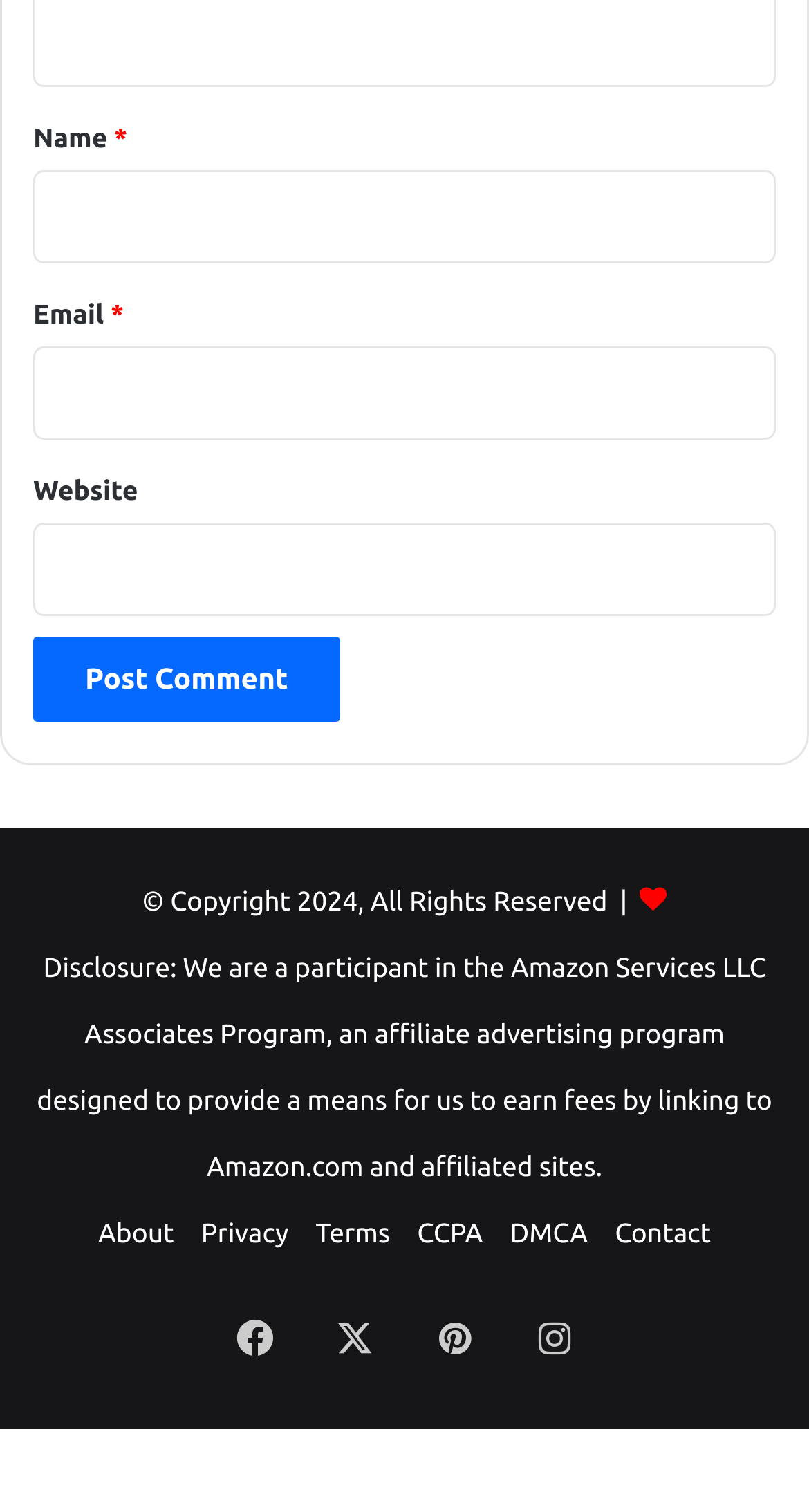Locate the bounding box coordinates of the element that should be clicked to fulfill the instruction: "Open Facebook".

[0.254, 0.852, 0.377, 0.918]